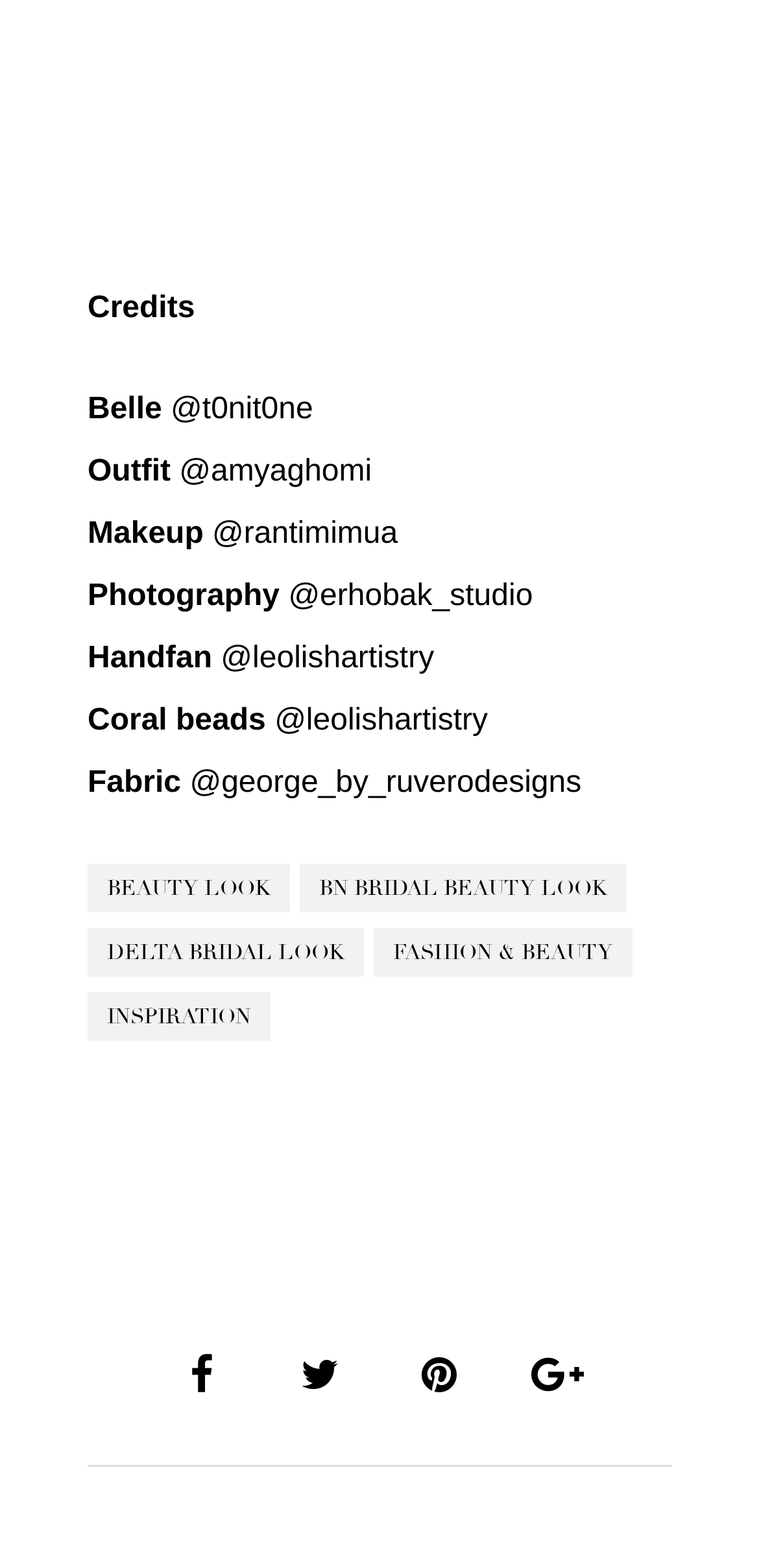Give a one-word or one-phrase response to the question: 
How many credits are listed?

7